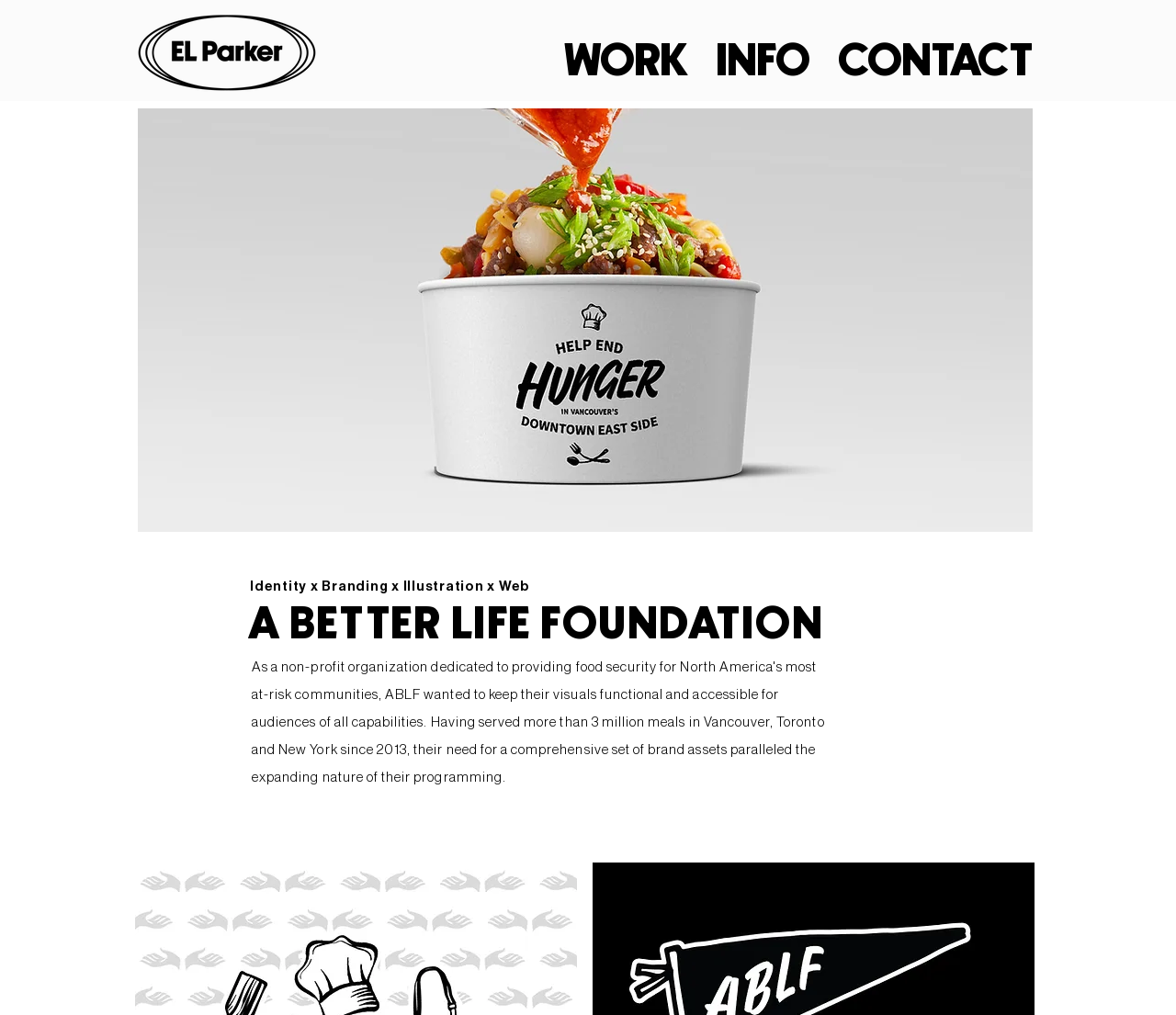What is the name of the non-profit organization?
Using the image as a reference, answer the question with a short word or phrase.

A Better Life Foundation